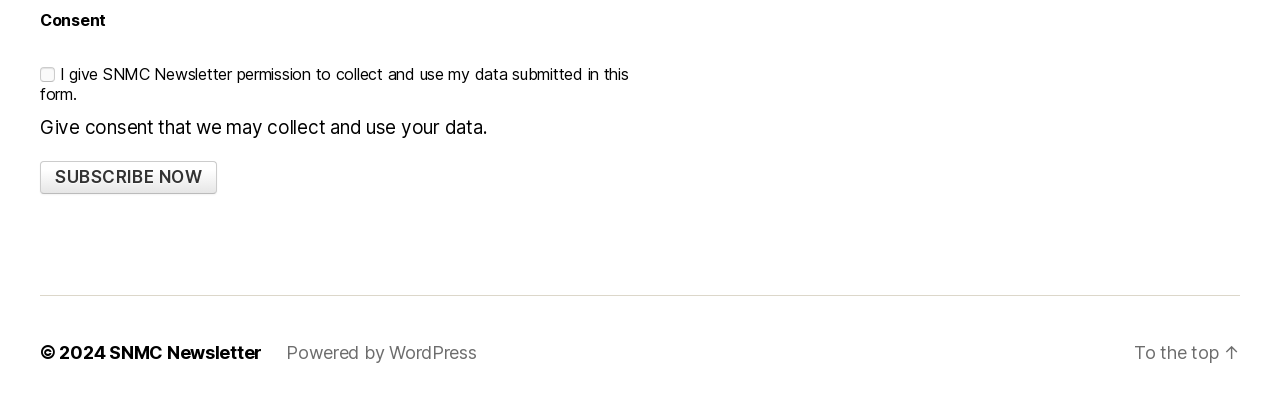Provide a brief response to the question below using a single word or phrase: 
What is the copyright year of the webpage?

2024